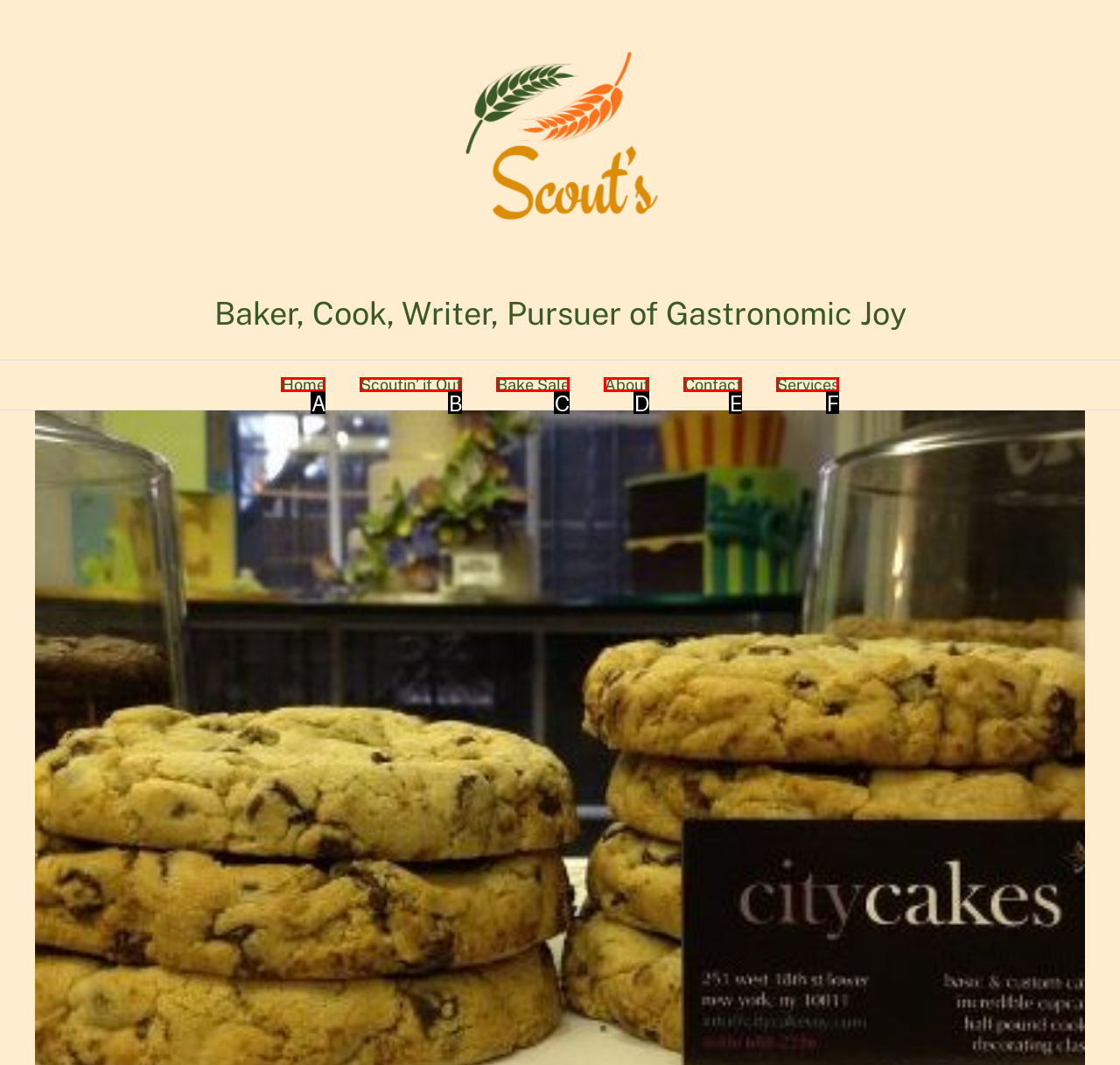Which HTML element among the options matches this description: Scoutin’ it Out? Answer with the letter representing your choice.

B